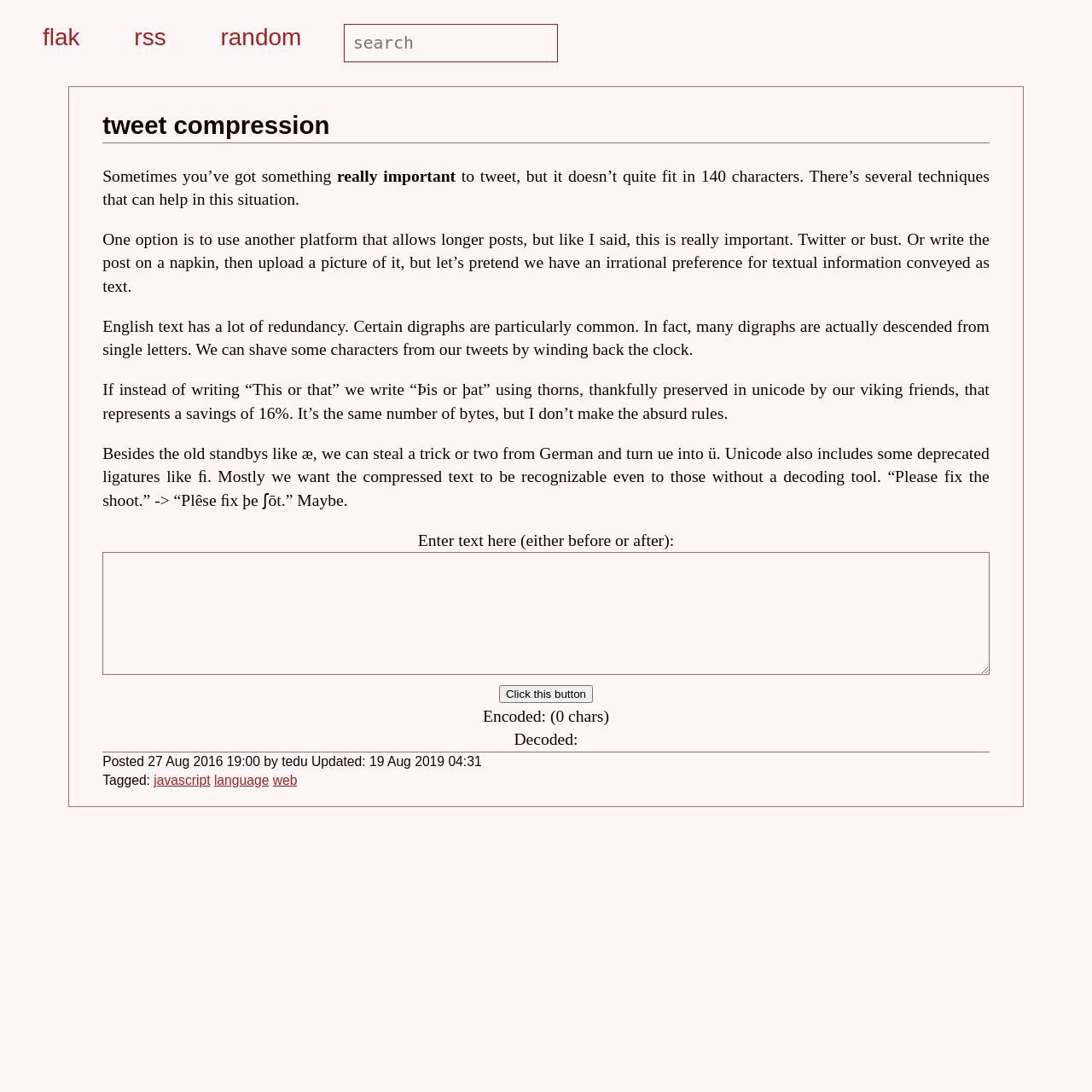Offer a detailed explanation of the webpage layout and contents.

The webpage is about tweet compression, with a focus on techniques to help fit important messages within the 140 character limit. At the top, there are three links: "flak", "rss", and "random", aligned horizontally. Next to them is a search textbox. 

The main content area is divided into an article section, which takes up most of the page. The article's title, "tweet compression", is displayed prominently at the top. Below the title, there are several paragraphs of text that discuss the problem of fitting important messages into tweets and introduce the idea of using Unicode characters to compress text. 

The text is divided into several sections, with each section discussing a different technique for compressing text, such as using thorns and other Unicode characters to replace common digraphs. The text is written in a conversational tone and includes some humorous remarks.

In the middle of the page, there is a section where users can enter text to be compressed. This section includes a textbox, a button labeled "Click this button", and some explanatory text. Below this section, there are two lines of text that display the encoded and decoded text, along with the character count.

At the bottom of the page, there is a section that displays the post's metadata, including the date it was posted and updated, as well as tags related to the post, which are links to other pages.